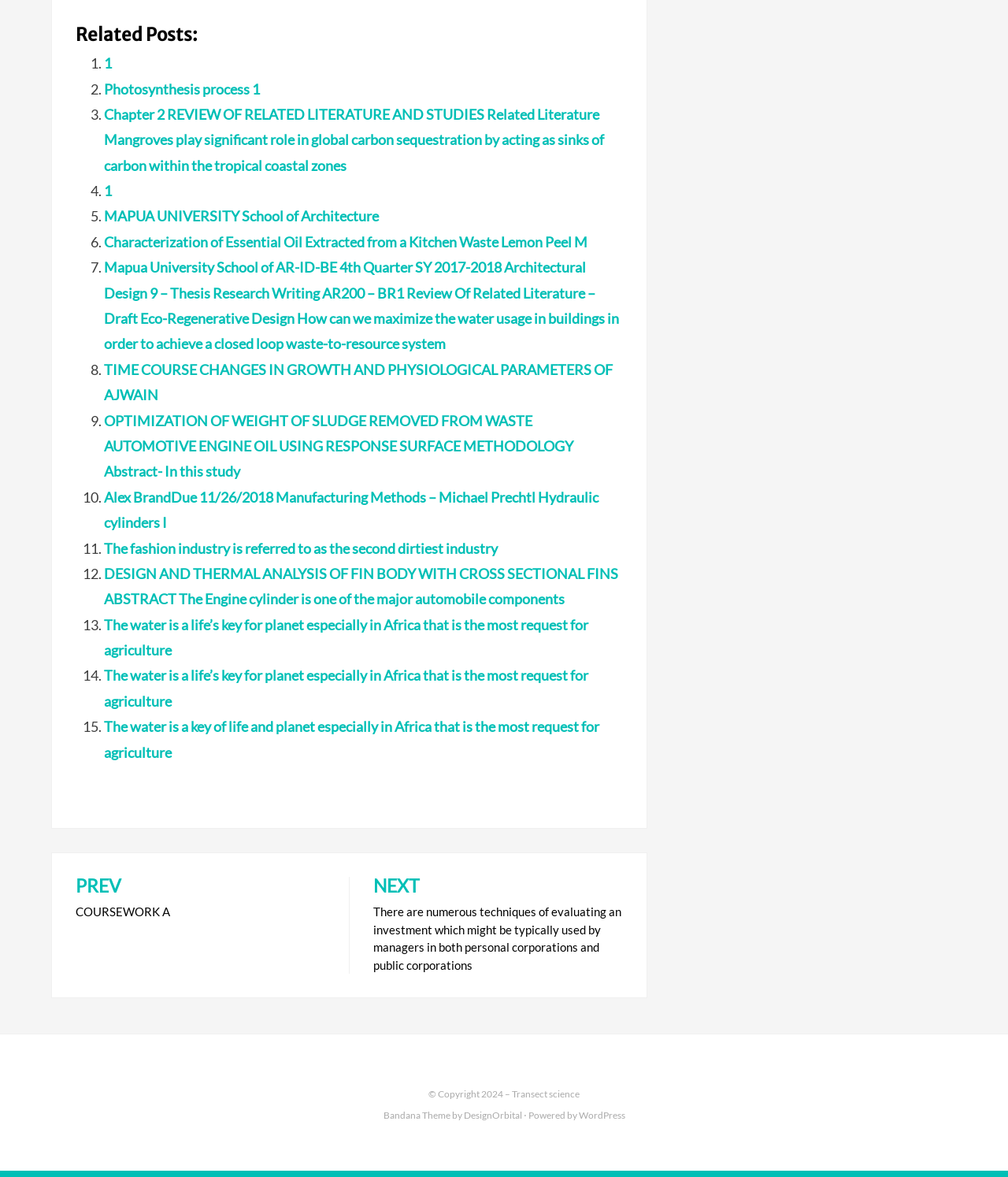Please provide a comprehensive response to the question below by analyzing the image: 
What is the text of the first related post?

The text of the first related post is '1' because it is the text of the first link in the list of related posts.